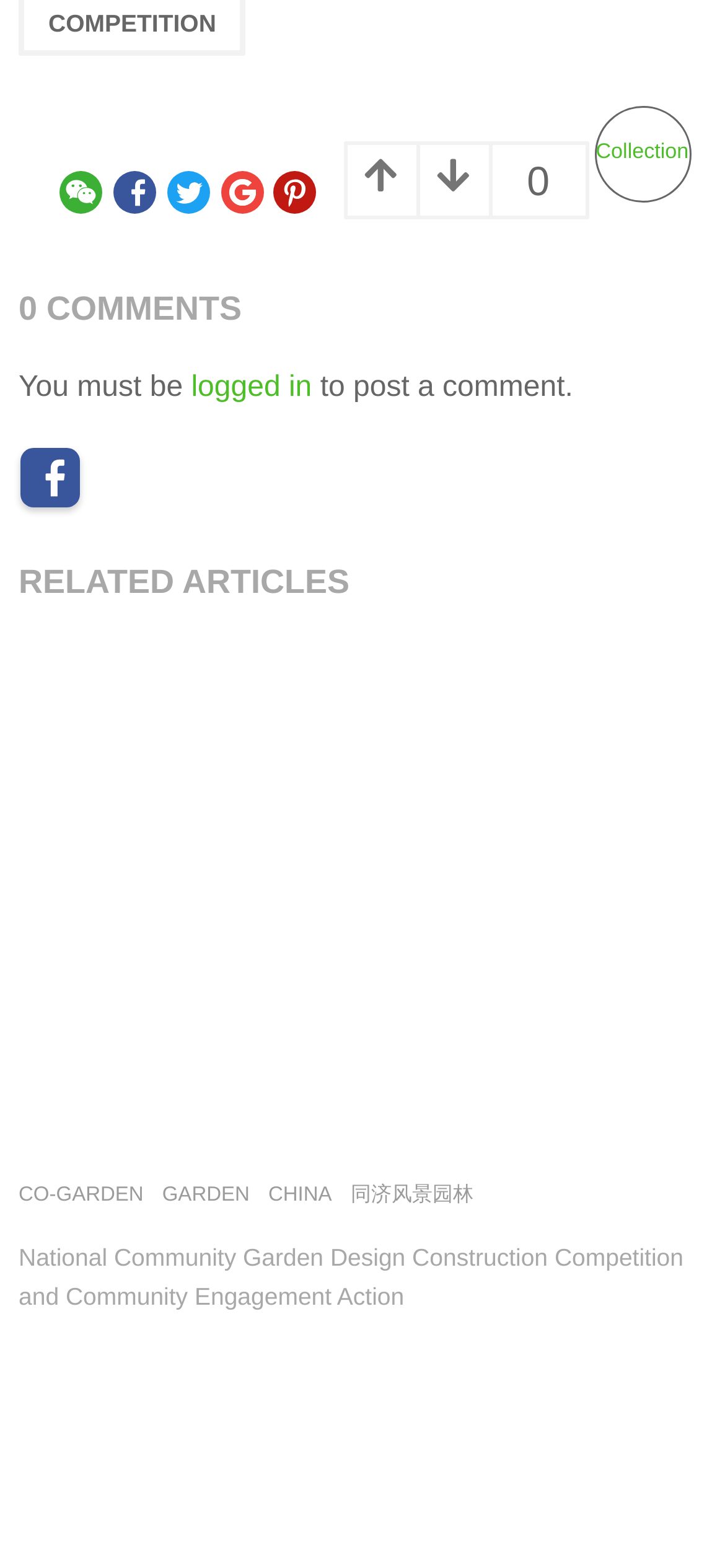Specify the bounding box coordinates for the region that must be clicked to perform the given instruction: "Login with Facebook".

[0.028, 0.286, 0.11, 0.324]